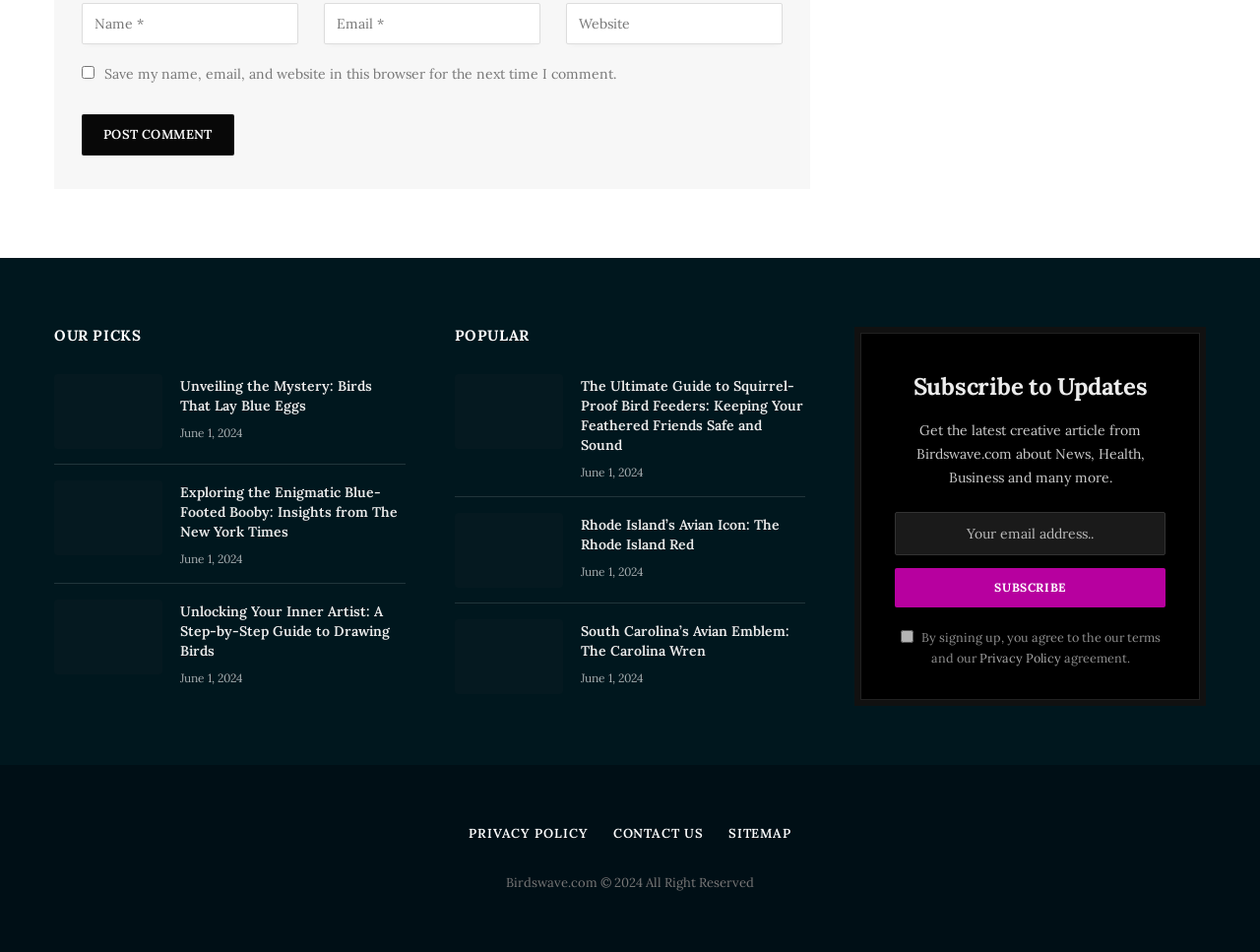What is the purpose of the section at the bottom?
Provide an in-depth and detailed answer to the question.

The section at the bottom of the webpage has a heading 'Subscribe to Updates', a textbox to enter an email address, a checkbox to agree to the terms and privacy policy, and a 'Subscribe' button. This indicates that the purpose of the section is to allow users to subscribe to updates from the website.